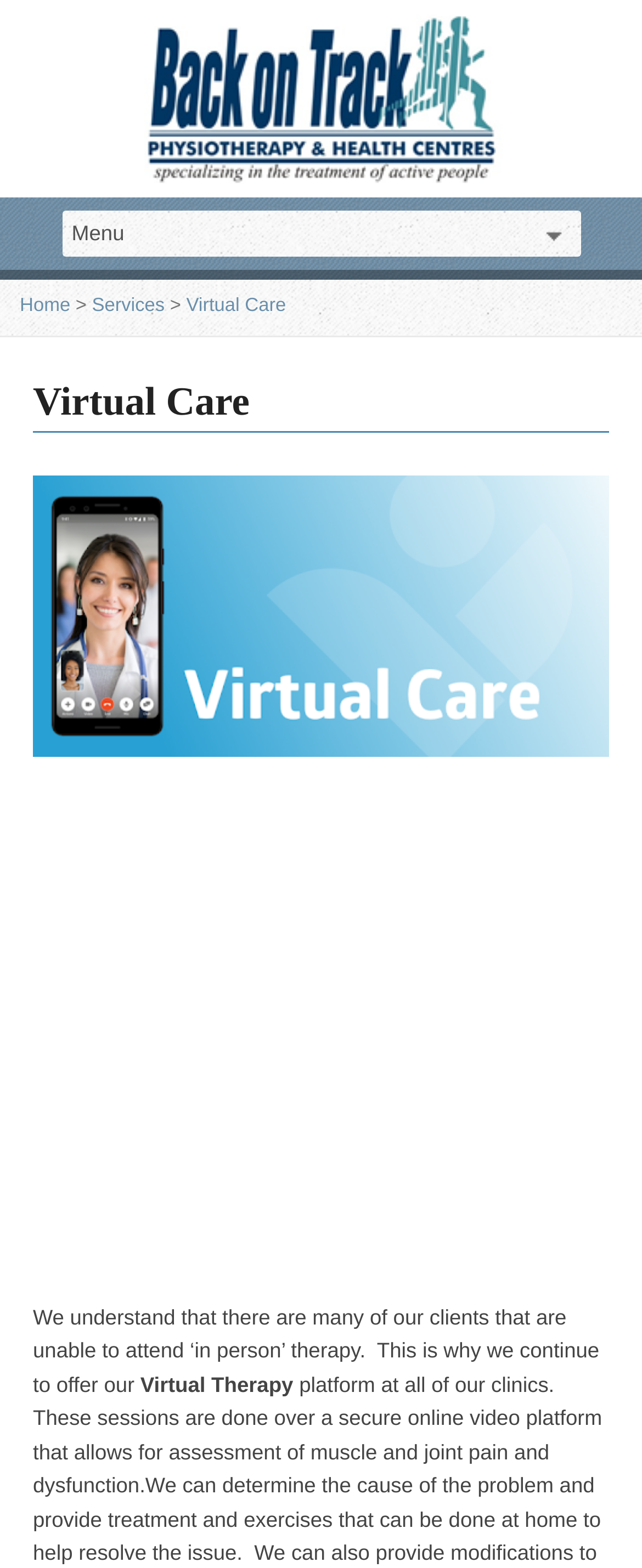What type of business is Back on Track Physiotherapy?
Analyze the screenshot and provide a detailed answer to the question.

Based on the webpage, it appears that Back on Track Physiotherapy is a physiotherapy clinic because it has a link to book an appointment and mentions virtual care, which is a common service offered by physiotherapy clinics.